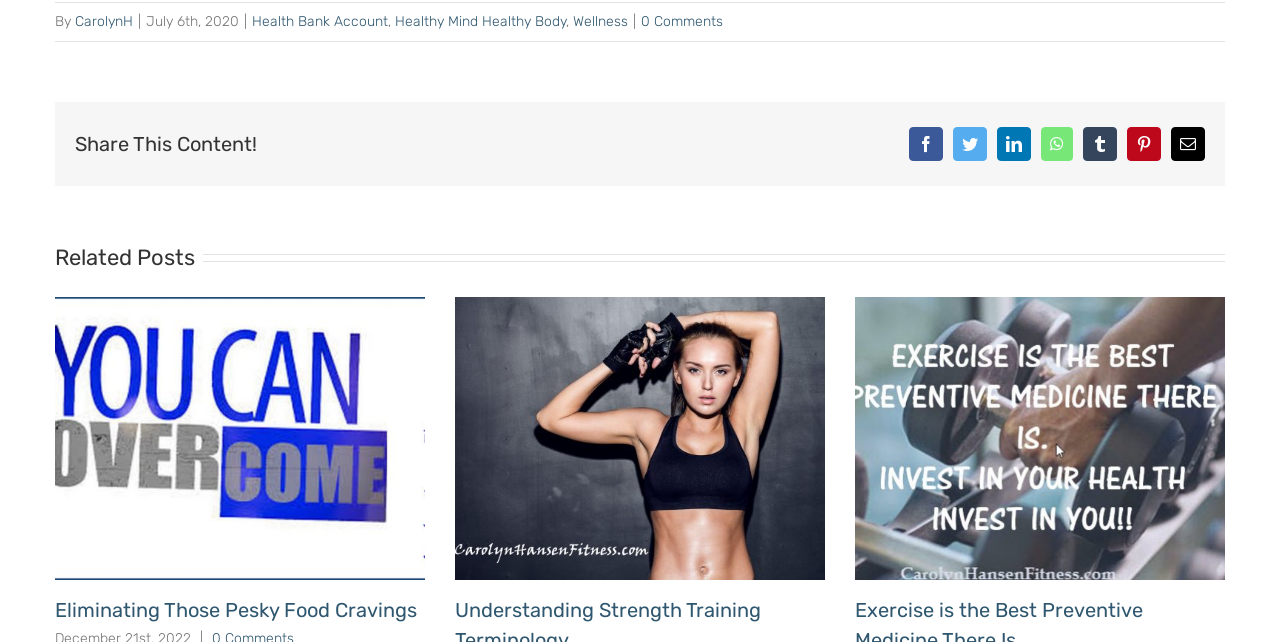What is the title of the first related post?
Please use the image to provide a one-word or short phrase answer.

Eliminating Those Pesky Food Cravings